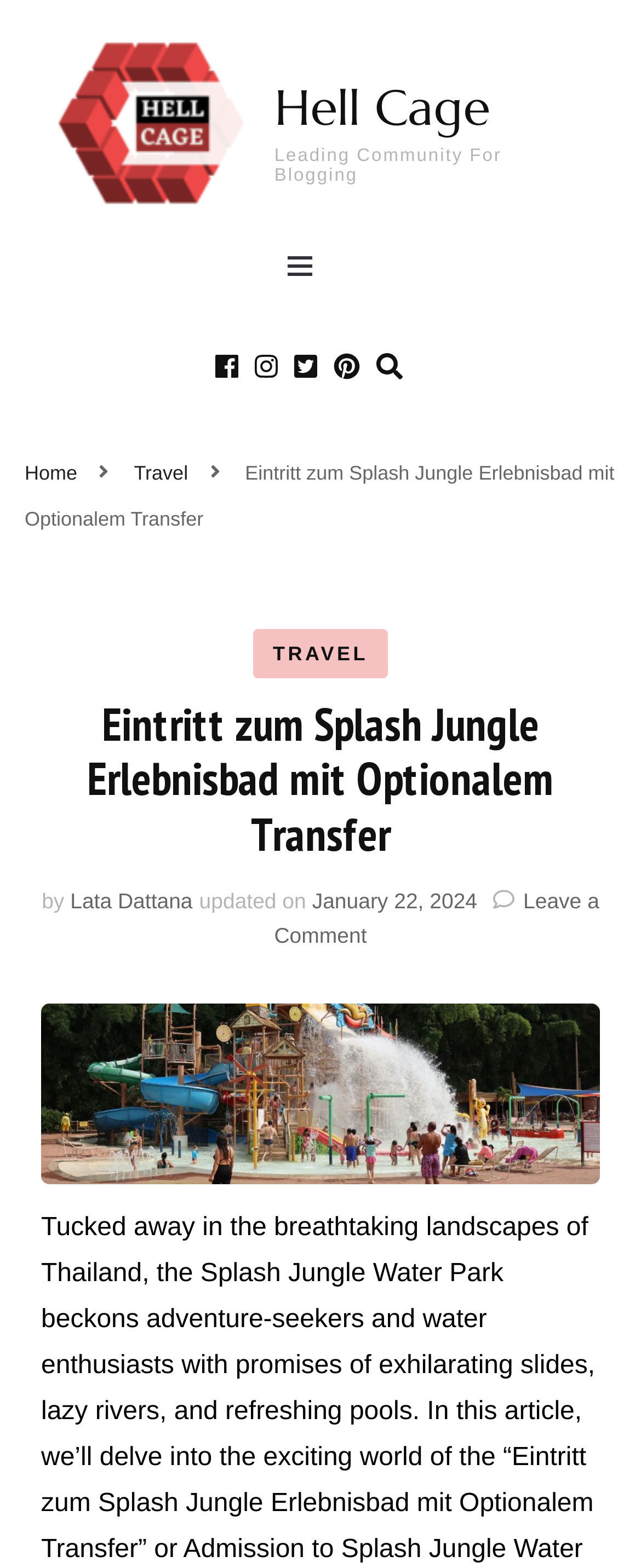Your task is to find and give the main heading text of the webpage.

Eintritt zum Splash Jungle Erlebnisbad mit Optionalem Transfer